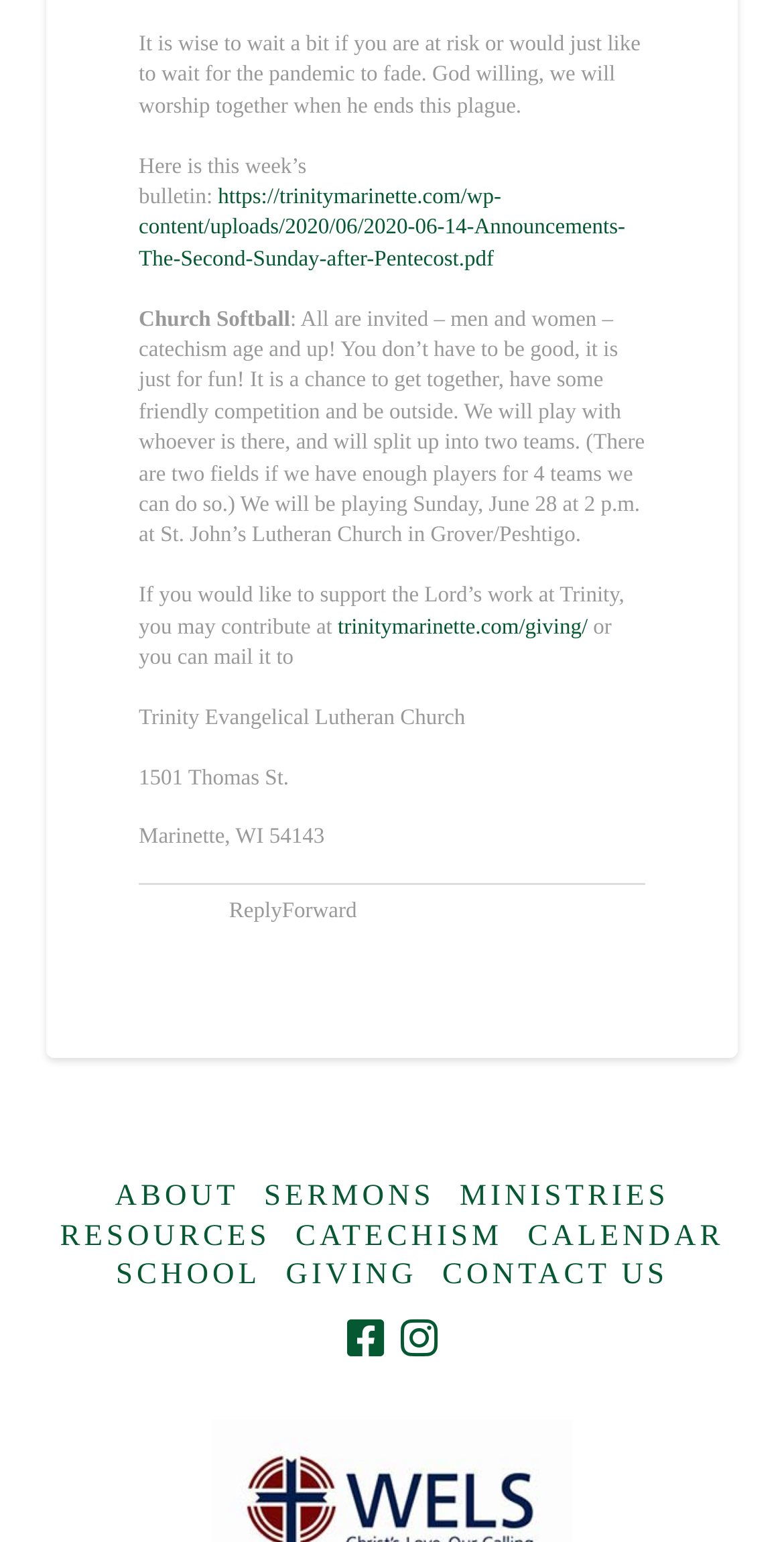Locate and provide the bounding box coordinates for the HTML element that matches this description: "About".

[0.147, 0.764, 0.305, 0.79]